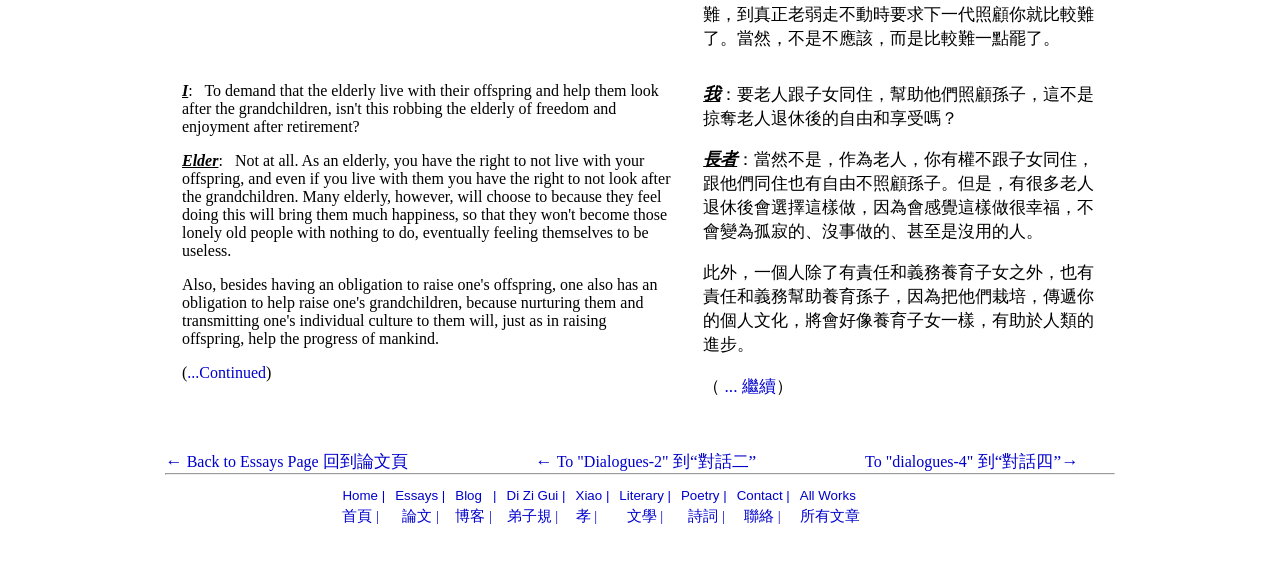Locate the UI element described by To "dialogues-4" 到“對話四”→ and provide its bounding box coordinates. Use the format (top-left x, top-left y, bottom-right x, bottom-right y) with all values as floating point numbers between 0 and 1.

[0.676, 0.803, 0.843, 0.837]